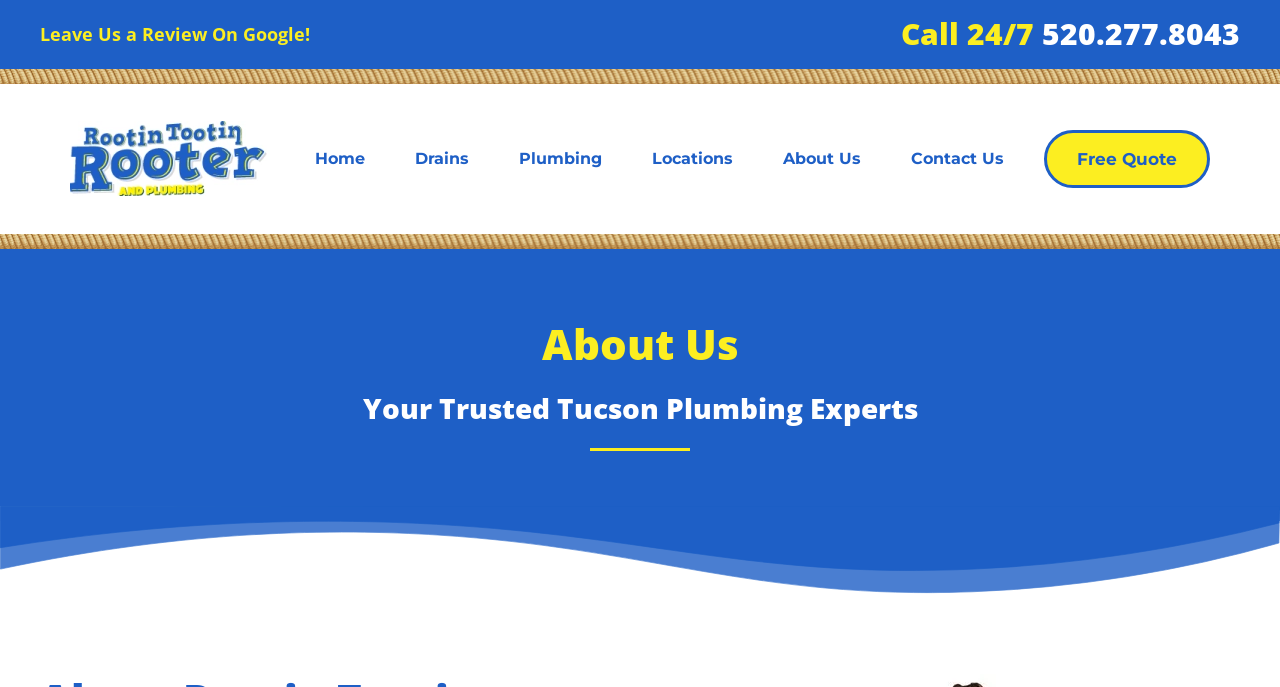What is the purpose of the separator on the webpage?
Answer the question with a single word or phrase by looking at the picture.

To separate sections